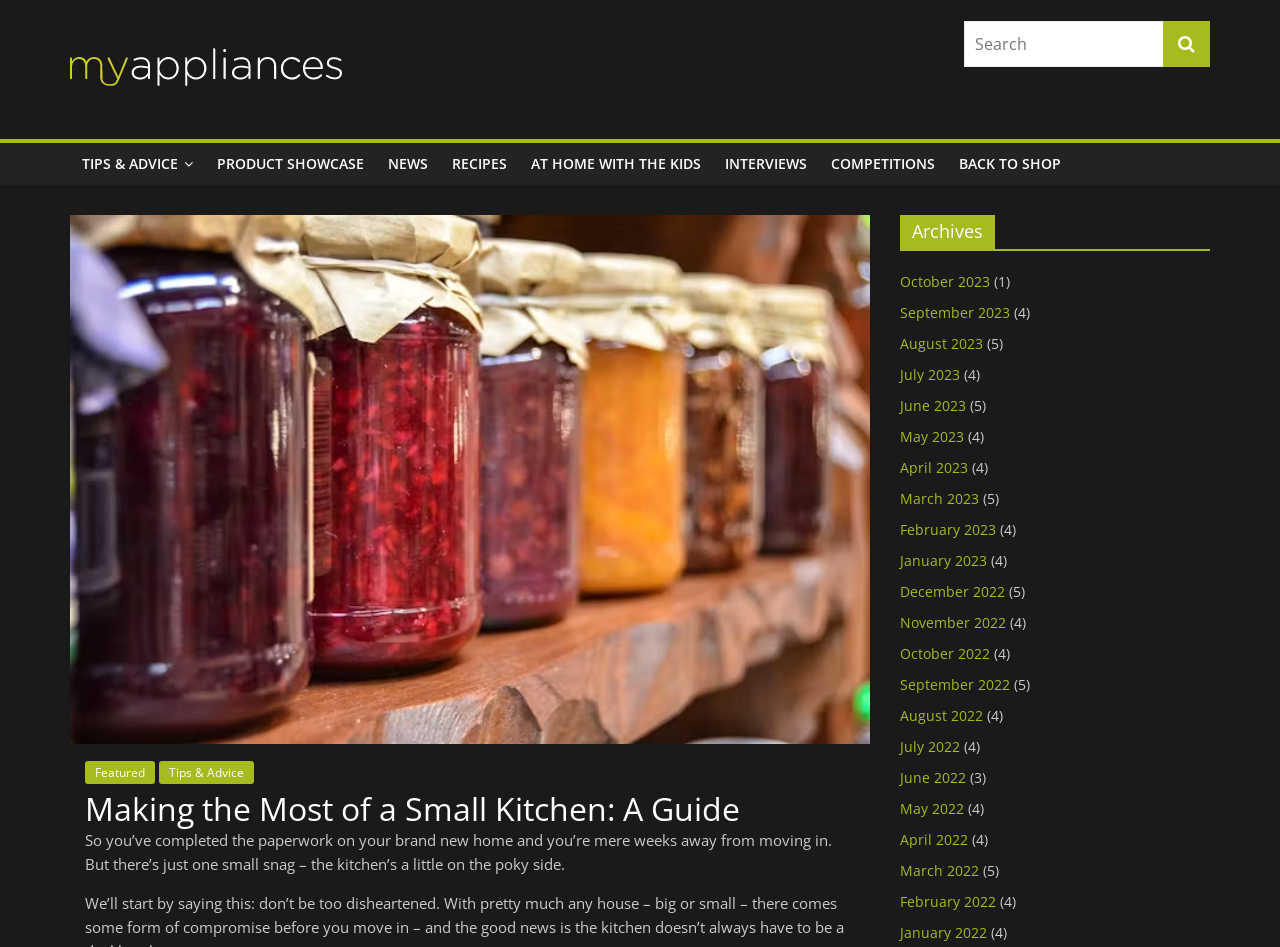Identify the bounding box coordinates of the area you need to click to perform the following instruction: "Read the 'Sea Glass Charms and Other Sea Glass Jewelry' article".

None